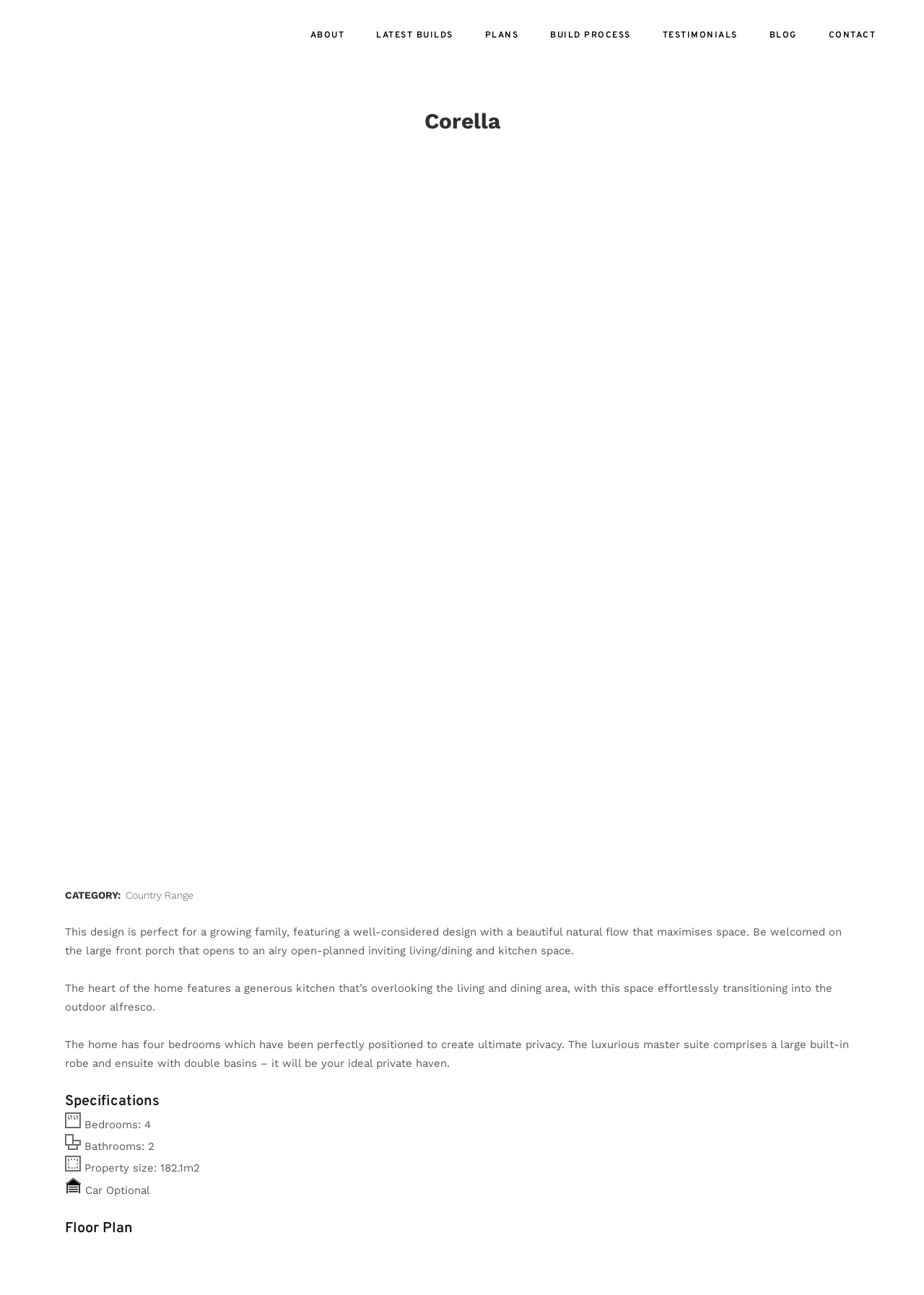Provide the bounding box coordinates of the HTML element described by the text: "Plans".

[0.507, 0.0, 0.578, 0.055]